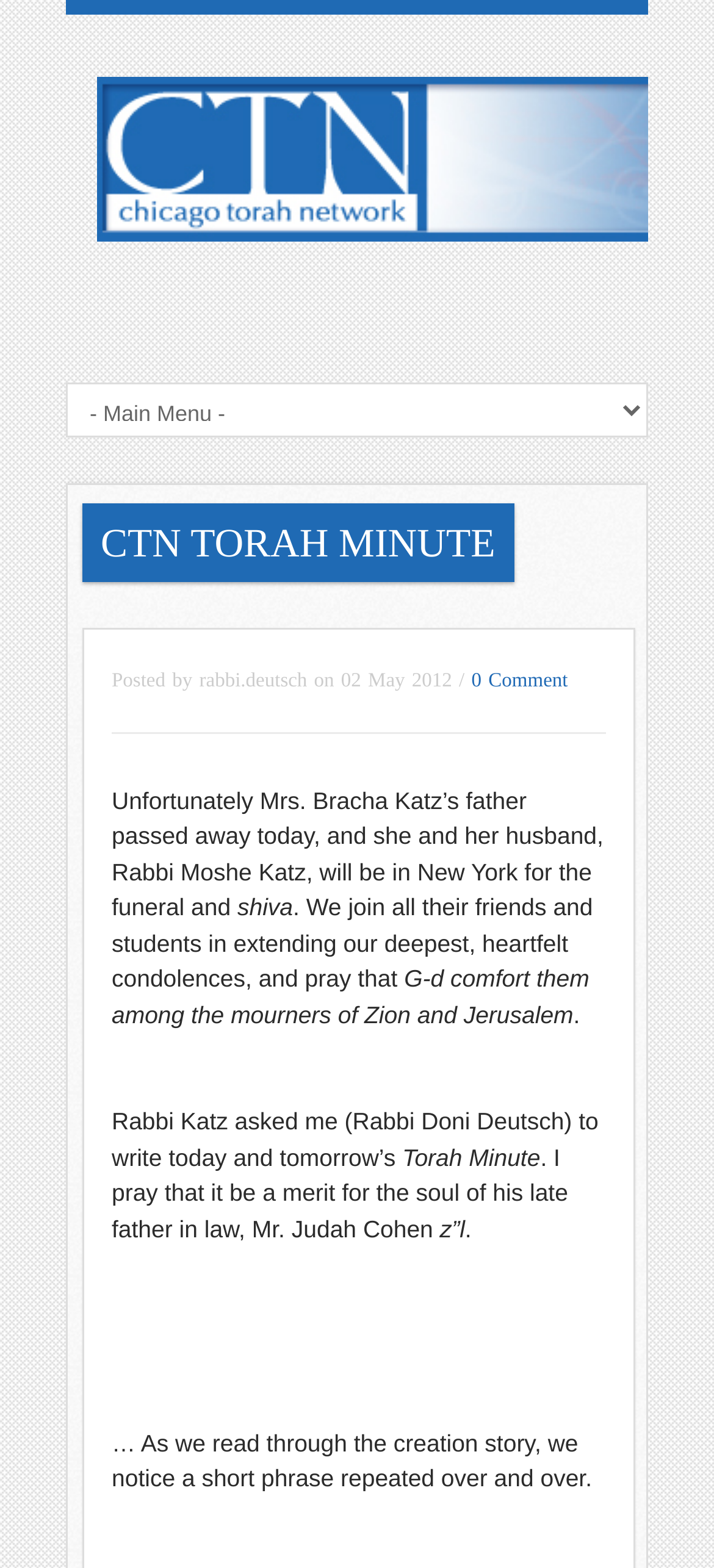Please predict the bounding box coordinates (top-left x, top-left y, bottom-right x, bottom-right y) for the UI element in the screenshot that fits the description: 0 Comment

[0.66, 0.427, 0.795, 0.441]